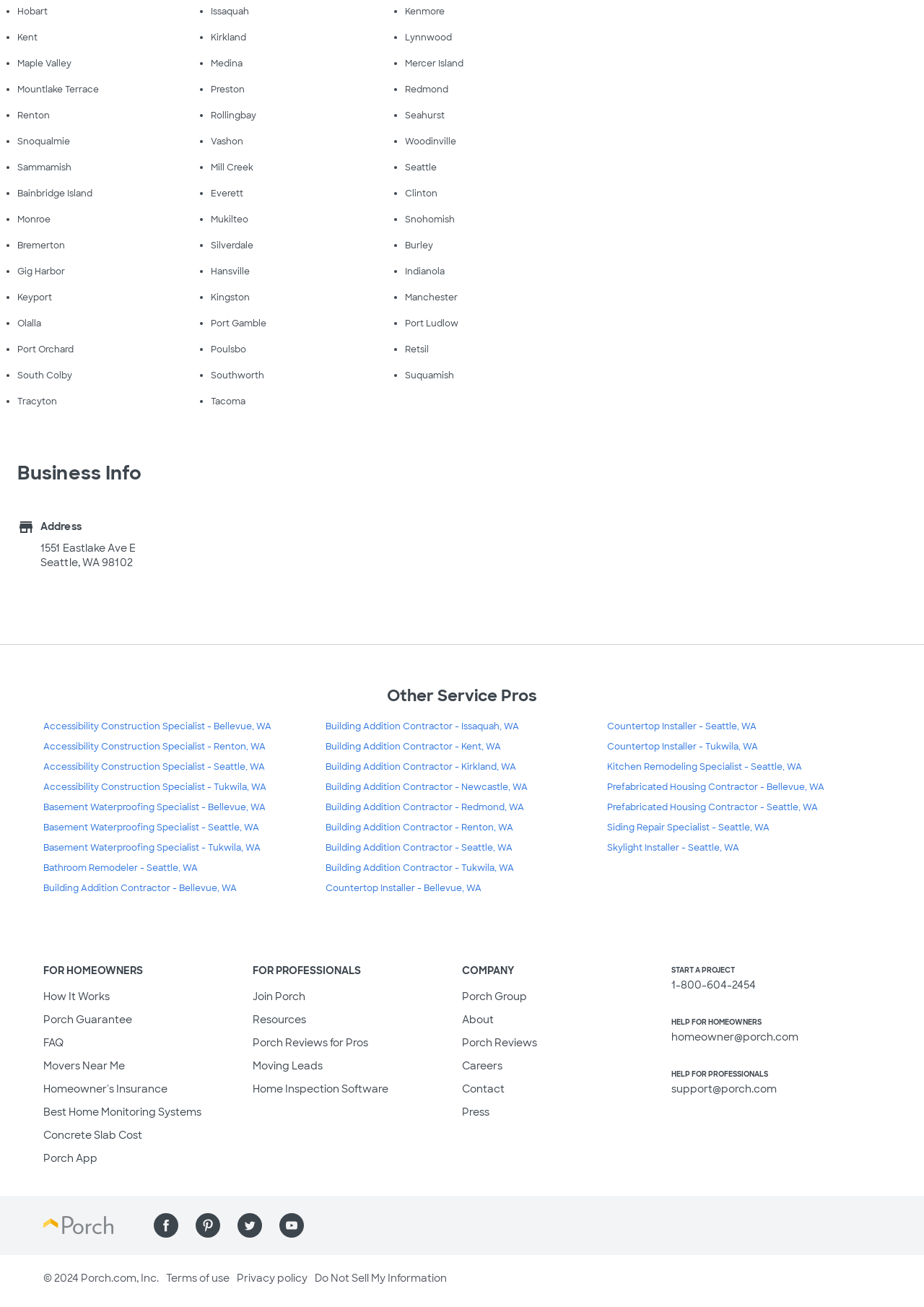Please determine the bounding box coordinates of the element to click on in order to accomplish the following task: "Select Hobart". Ensure the coordinates are four float numbers ranging from 0 to 1, i.e., [left, top, right, bottom].

[0.019, 0.004, 0.052, 0.013]